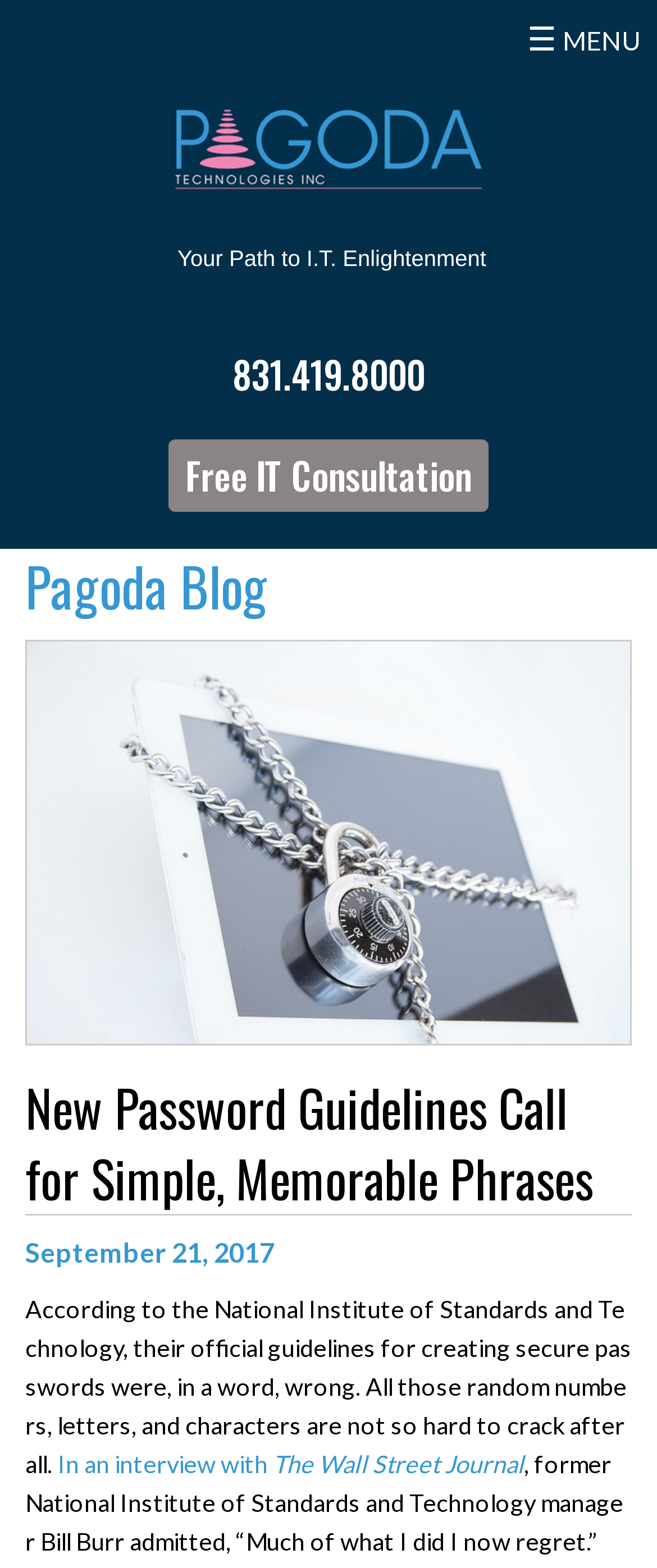What is the phrase written next to the phone number?
From the image, provide a succinct answer in one word or a short phrase.

Your Path to I.T. Enlightenment